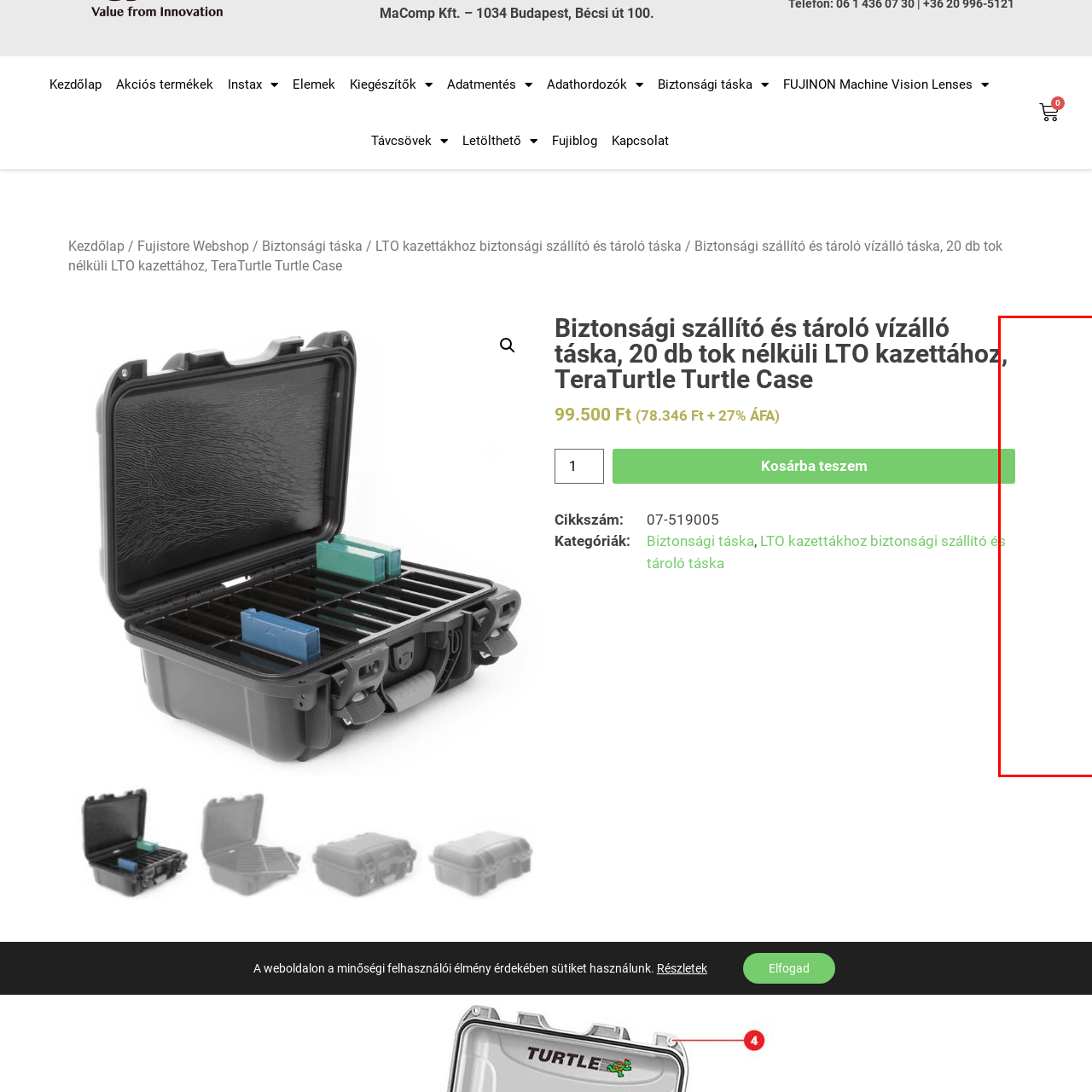How many LTO cartridges can the case hold?
Examine the image within the red bounding box and provide a comprehensive answer to the question.

According to the caption, the case is specifically designed to hold 20 LTO cartridges without jewel cases, making it an ideal storage solution for a certain number of cartridges.